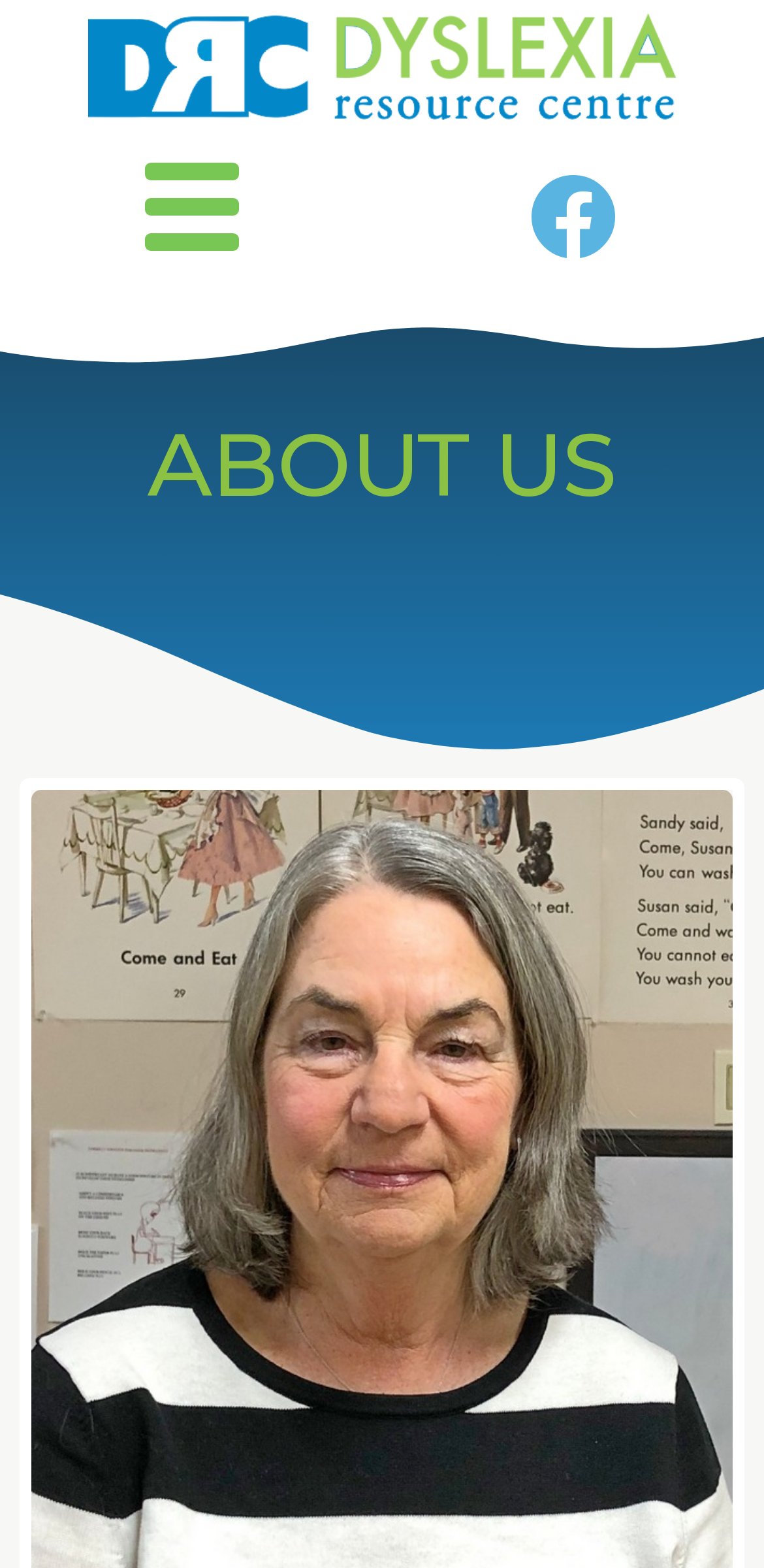Find the bounding box coordinates for the HTML element specified by: "alt="Dyslexia Resource Centre"".

[0.115, 0.028, 0.885, 0.053]